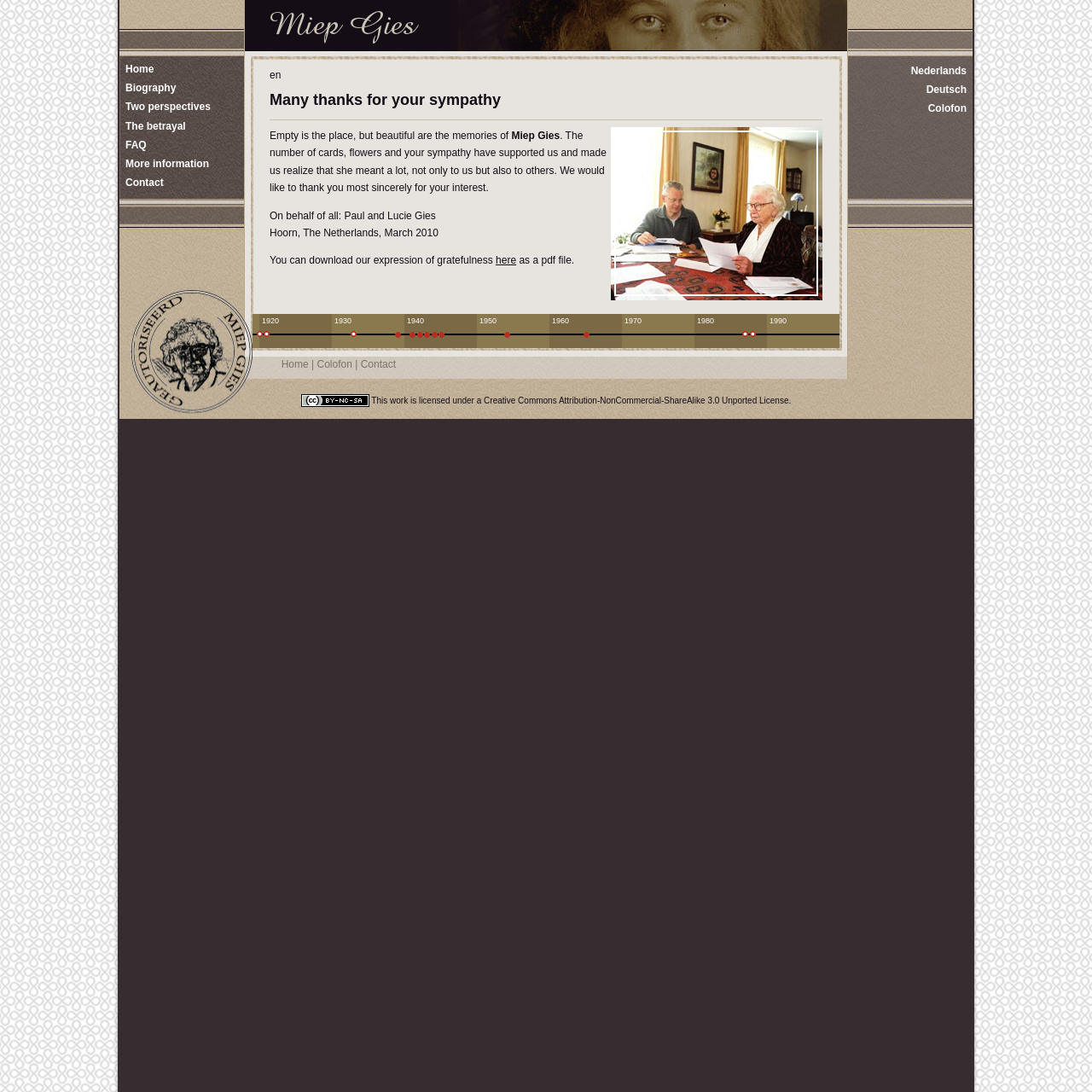What is the name of the woman mentioned on this webpage?
Please provide a comprehensive and detailed answer to the question.

The webpage mentions Miep Gies as the woman who saved Anne Frank's diary, and her name is also mentioned in the text as 'Miep Gies and her son Paul'.